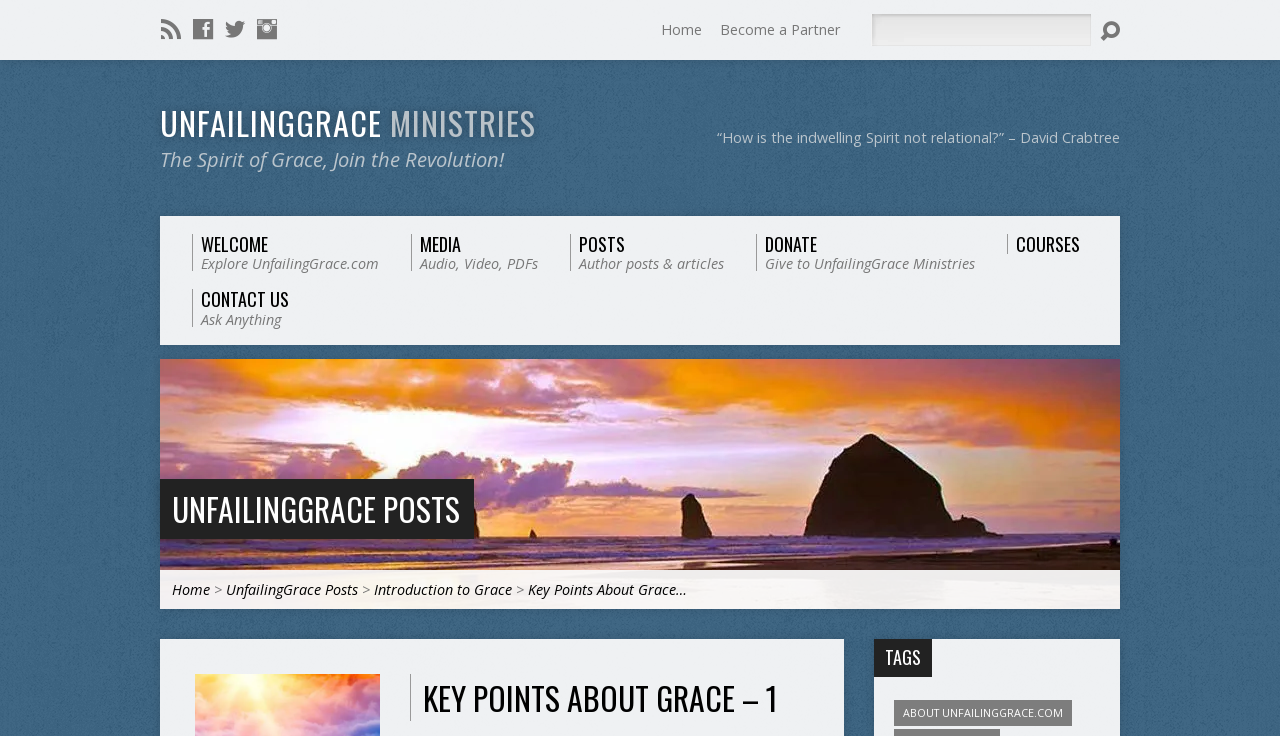Pinpoint the bounding box coordinates of the element that must be clicked to accomplish the following instruction: "Click the Home link". The coordinates should be in the format of four float numbers between 0 and 1, i.e., [left, top, right, bottom].

[0.516, 0.026, 0.548, 0.052]